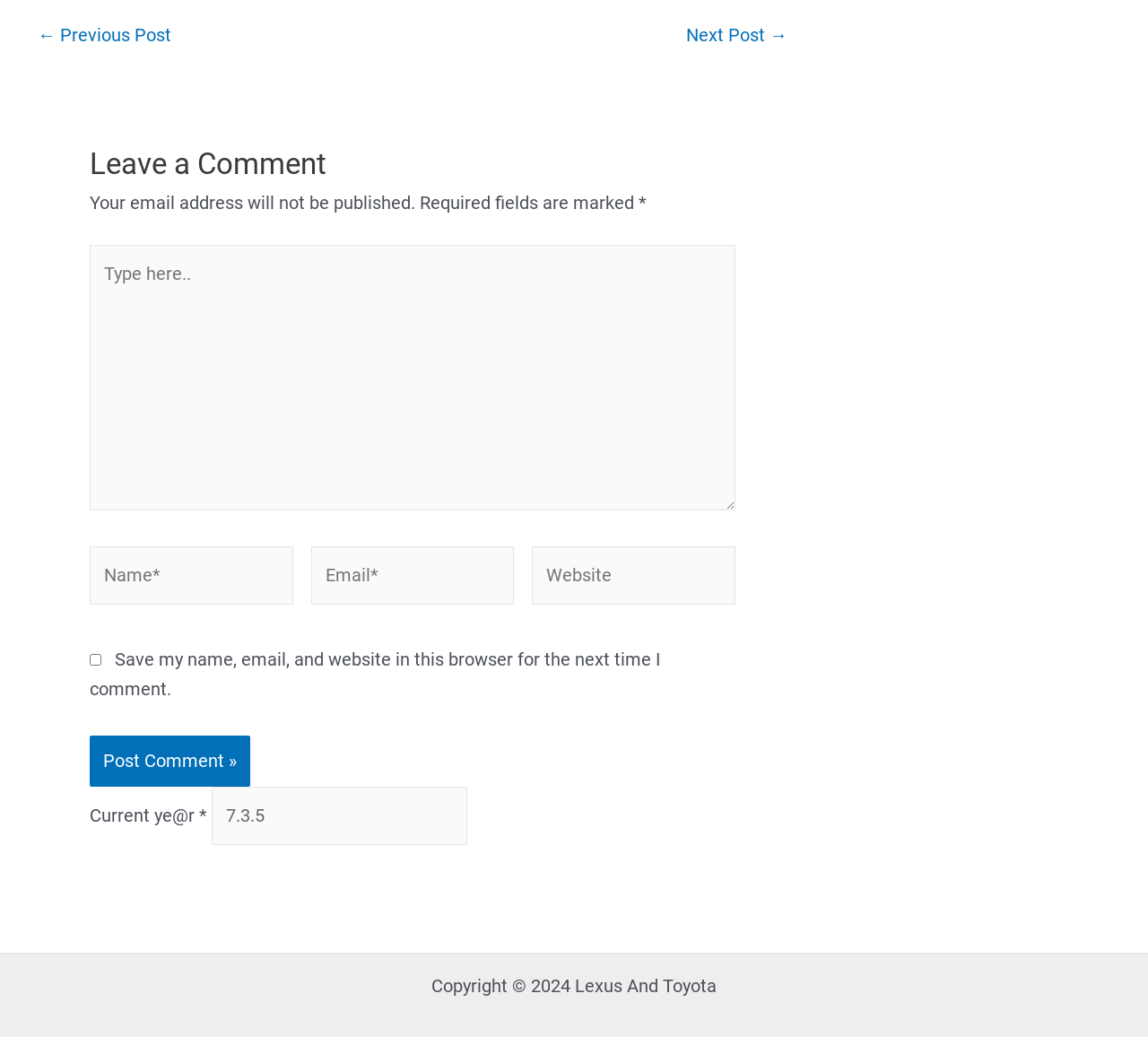Determine the bounding box coordinates of the clickable element necessary to fulfill the instruction: "Enter email in the 'Email*' field". Provide the coordinates as four float numbers within the 0 to 1 range, i.e., [left, top, right, bottom].

[0.271, 0.527, 0.448, 0.583]